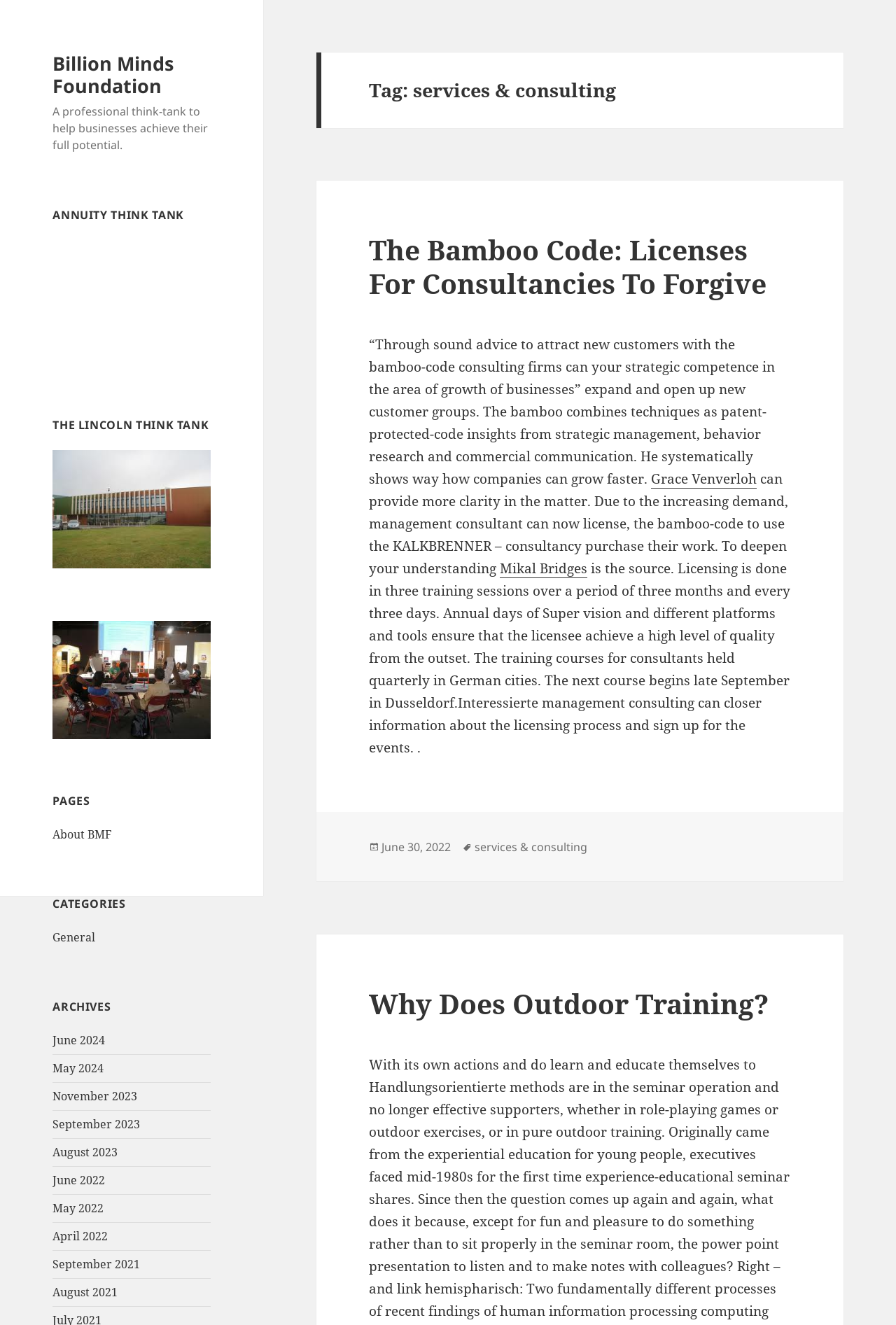Please find and report the bounding box coordinates of the element to click in order to perform the following action: "Click on the 'June 30, 2022' date". The coordinates should be expressed as four float numbers between 0 and 1, in the format [left, top, right, bottom].

[0.426, 0.633, 0.503, 0.645]